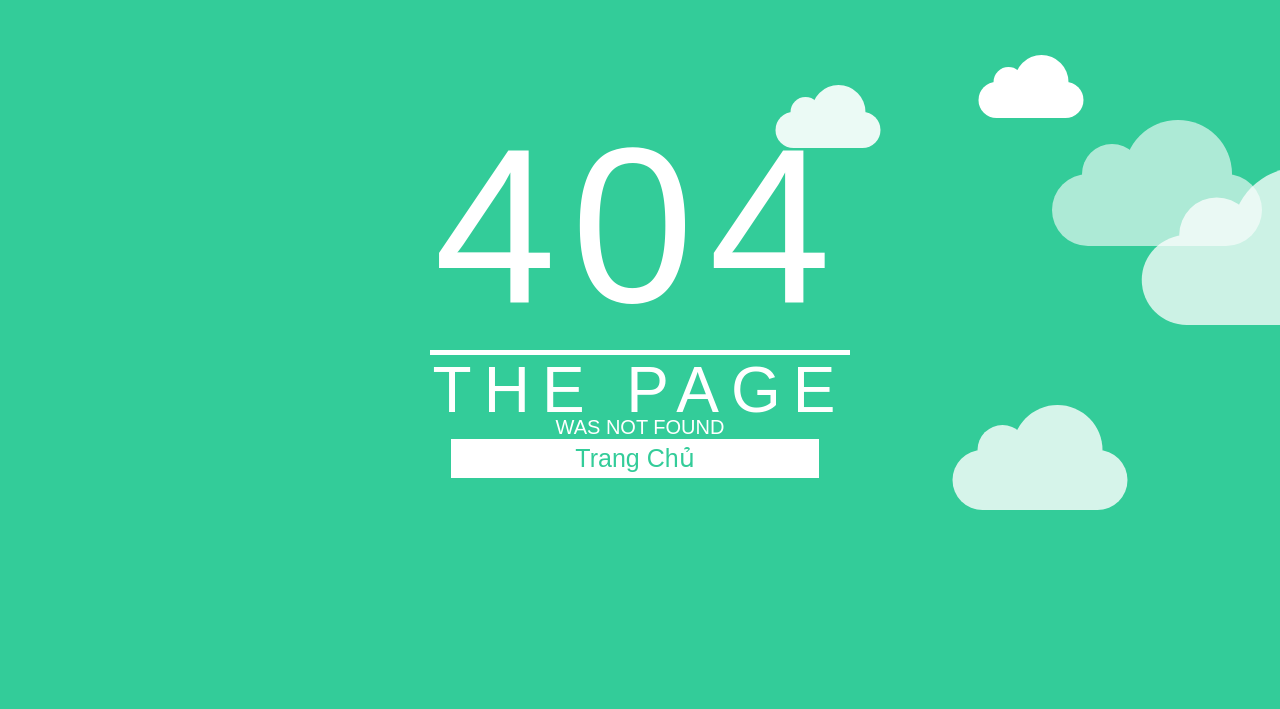For the element described, predict the bounding box coordinates as (top-left x, top-left y, bottom-right x, bottom-right y). All values should be between 0 and 1. Element description: Trang Chủ

[0.352, 0.619, 0.64, 0.674]